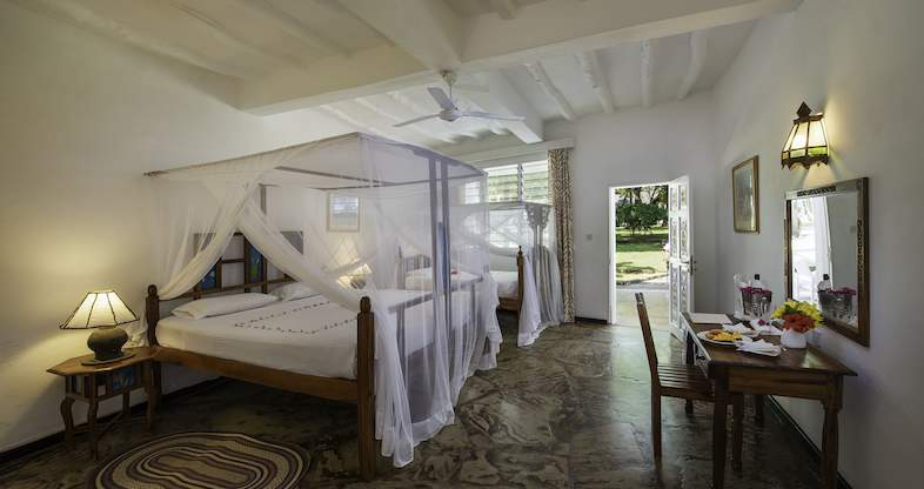Can you give a comprehensive explanation to the question given the content of the image?
What is the source of light in the room?

The caption states that the room is 'bathed in natural light' due to the large windows, and also mentions a 'bedside lamp' that 'casts a warm glow', implying that there are two sources of light in the room: natural light and the lamp.